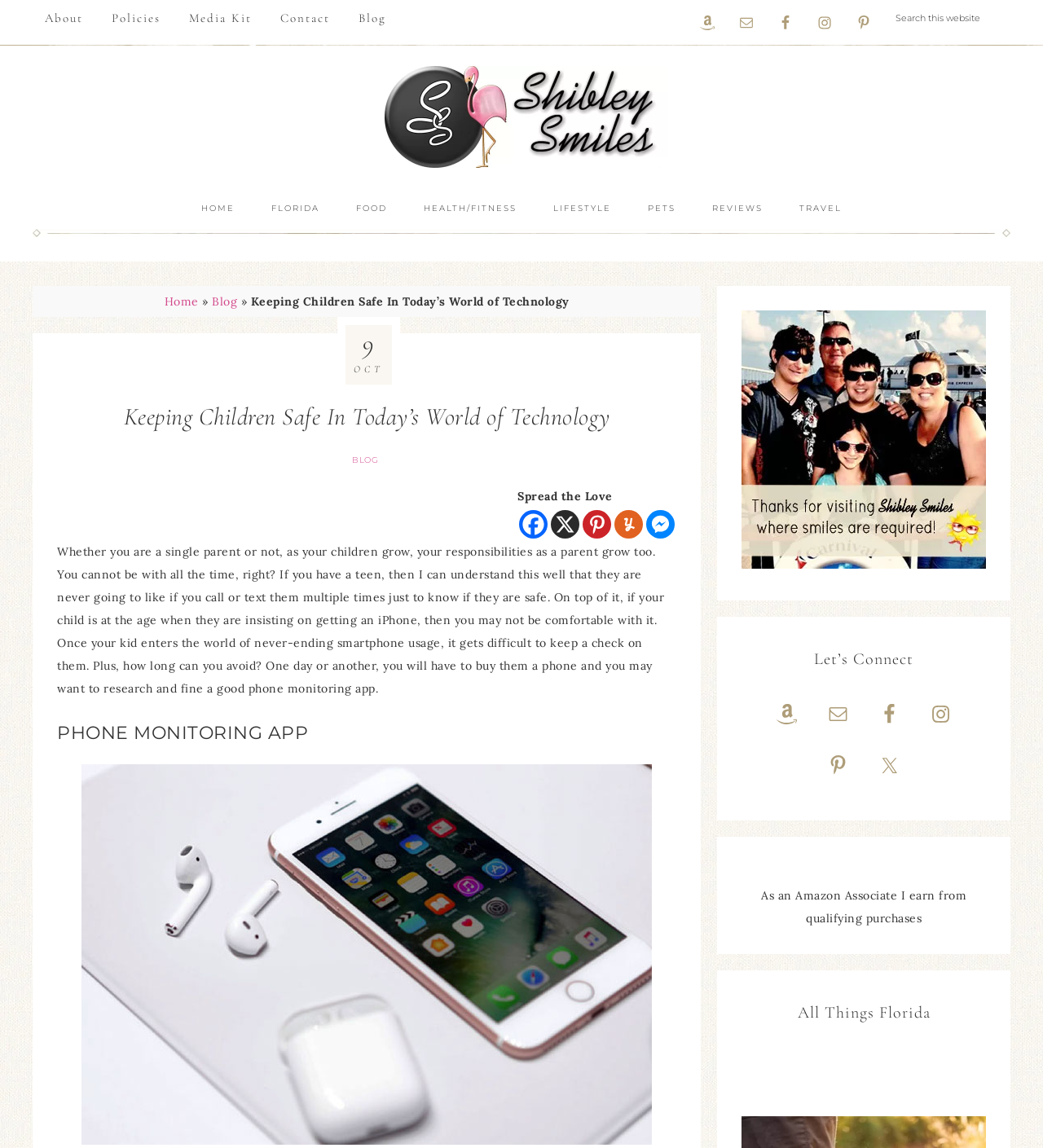Please reply to the following question using a single word or phrase: 
What is the topic of the latest article?

Phone Monitoring App